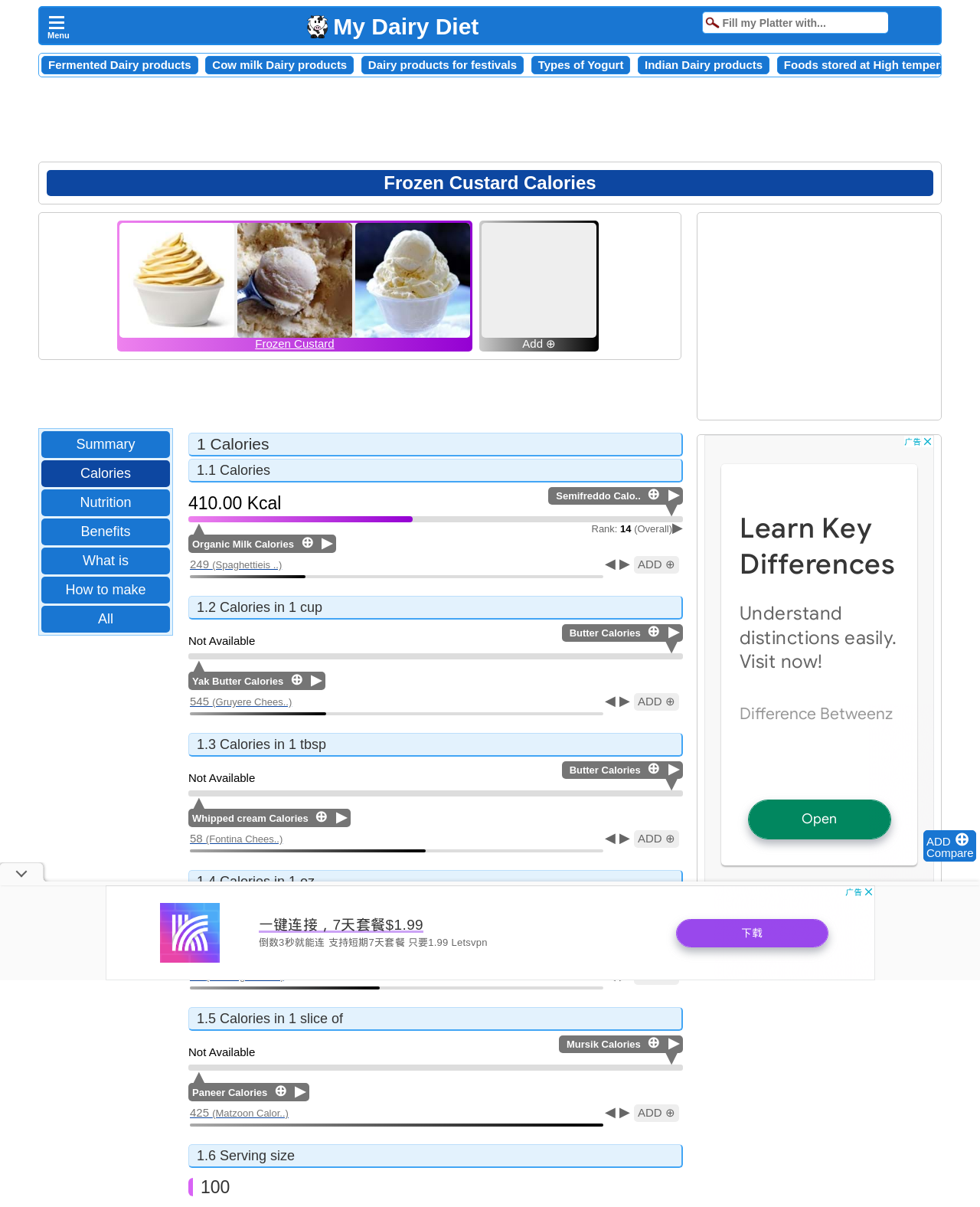What is the purpose of the 'ADD ⊕' button?
Please ensure your answer to the question is detailed and covers all necessary aspects.

The 'ADD ⊕' button is used to compare the calories of Frozen Custard with other dairy products, such as Semifreddo and Organic Milk.